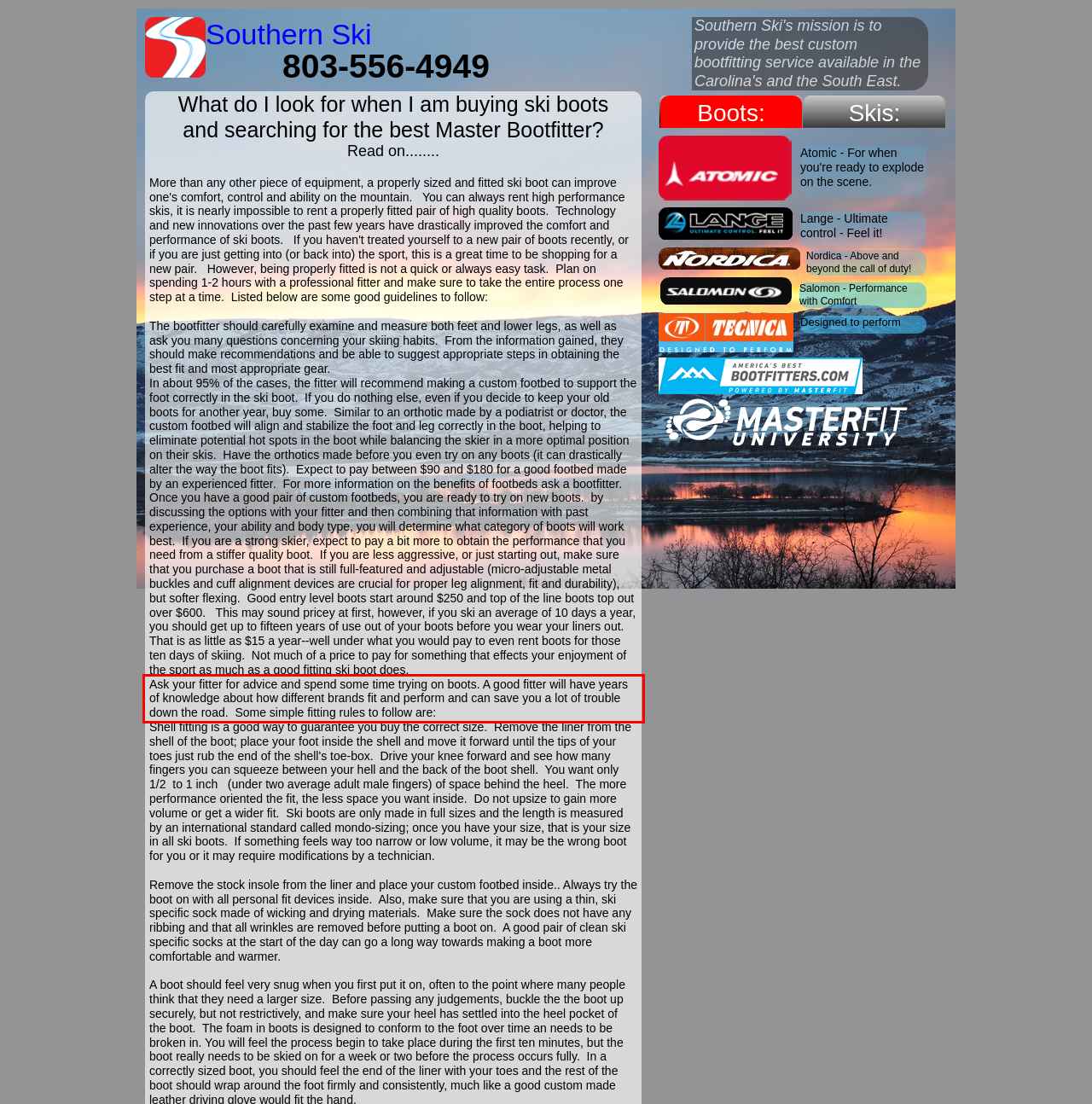Given a webpage screenshot, locate the red bounding box and extract the text content found inside it.

Ask your fitter for advice and spend some time trying on boots. A good fitter will have years of knowledge about how different brands fit and perform and can save you a lot of trouble down the road. Some simple fitting rules to follow are: